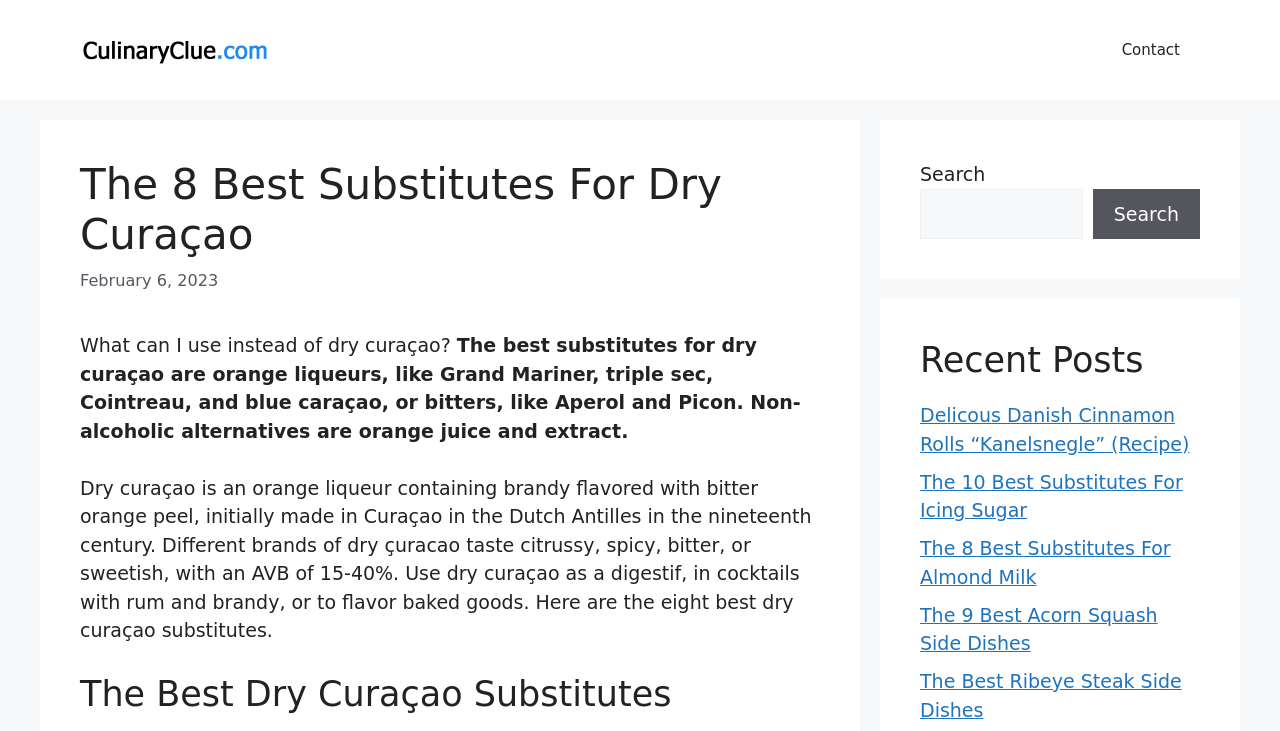Please identify the bounding box coordinates of the element I should click to complete this instruction: 'Read the recent post about Danish Cinnamon Rolls'. The coordinates should be given as four float numbers between 0 and 1, like this: [left, top, right, bottom].

[0.719, 0.553, 0.929, 0.622]